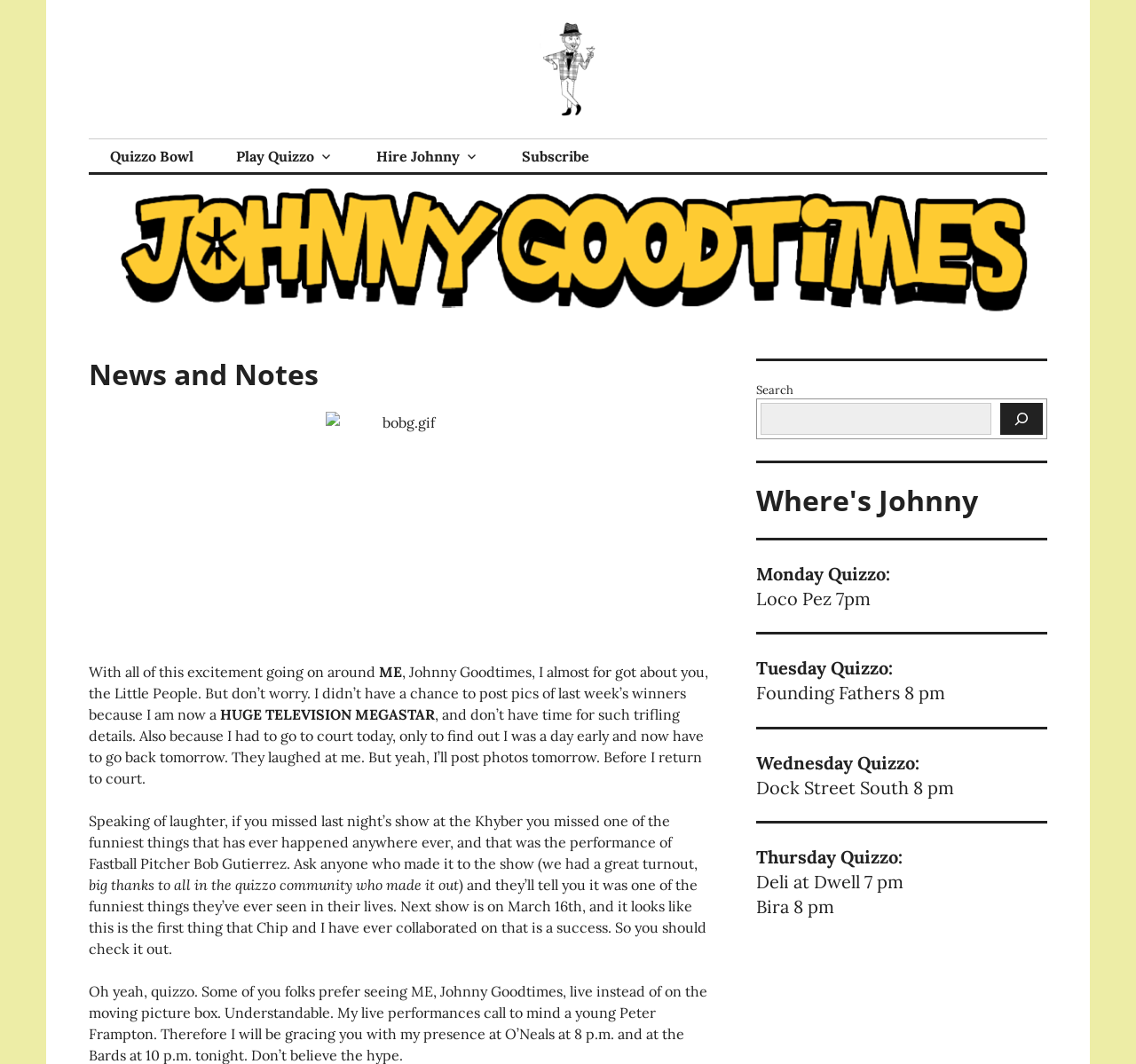Determine the bounding box coordinates in the format (top-left x, top-left y, bottom-right x, bottom-right y). Ensure all values are floating point numbers between 0 and 1. Identify the bounding box of the UI element described by: Subscribe

[0.441, 0.132, 0.538, 0.162]